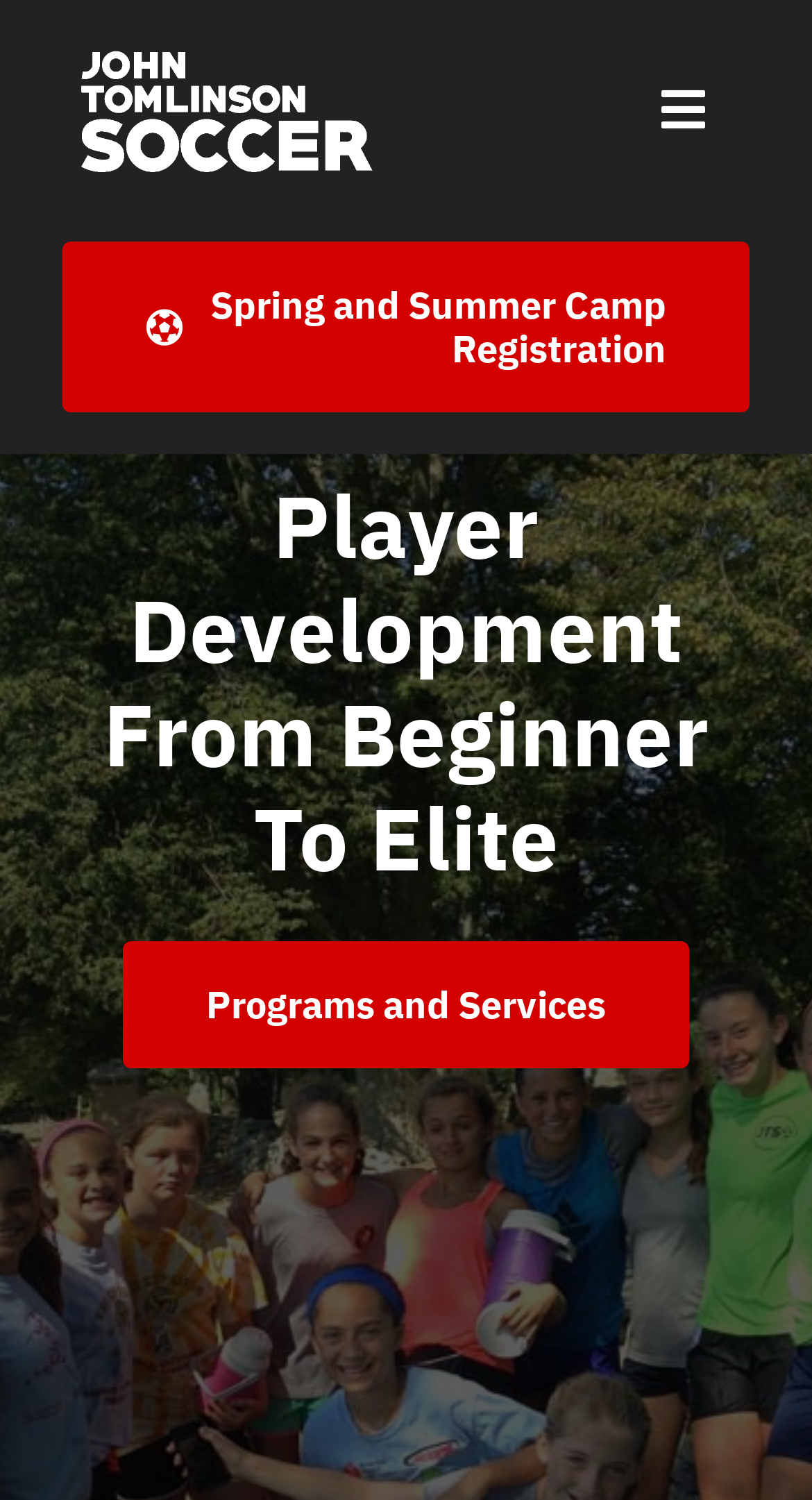How many navigation items are there?
Please respond to the question thoroughly and include all relevant details.

There is a navigation menu at the top right corner of the webpage, and it has a toggle button. When expanded, it will show the navigation items. Currently, there is only one navigation item visible.